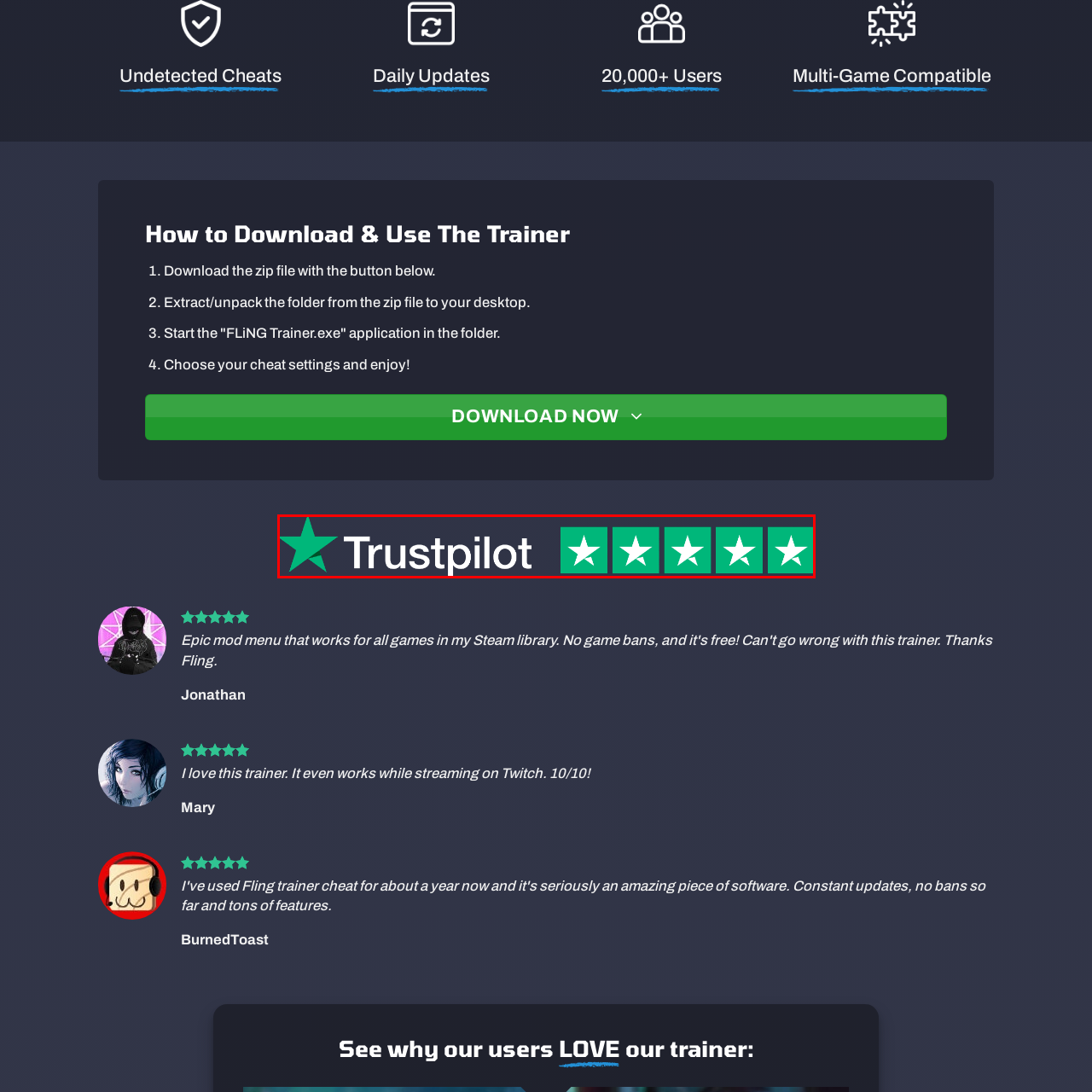Elaborate on the contents of the image highlighted by the red boundary in detail.

The image showcases the Trustpilot logo, prominently featuring a single green star followed by four additional green stars, indicating a high rating. This visual representation signifies customer feedback and satisfaction, commonly used to highlight the credibility and quality of services or products. The branding aligns with the Trustpilot platform, known for gathering and displaying reviews from users. This image emphasizes the trustworthiness of the service being promoted, reinforcing positive user experiences and encouraging potential customers to engage confidently.